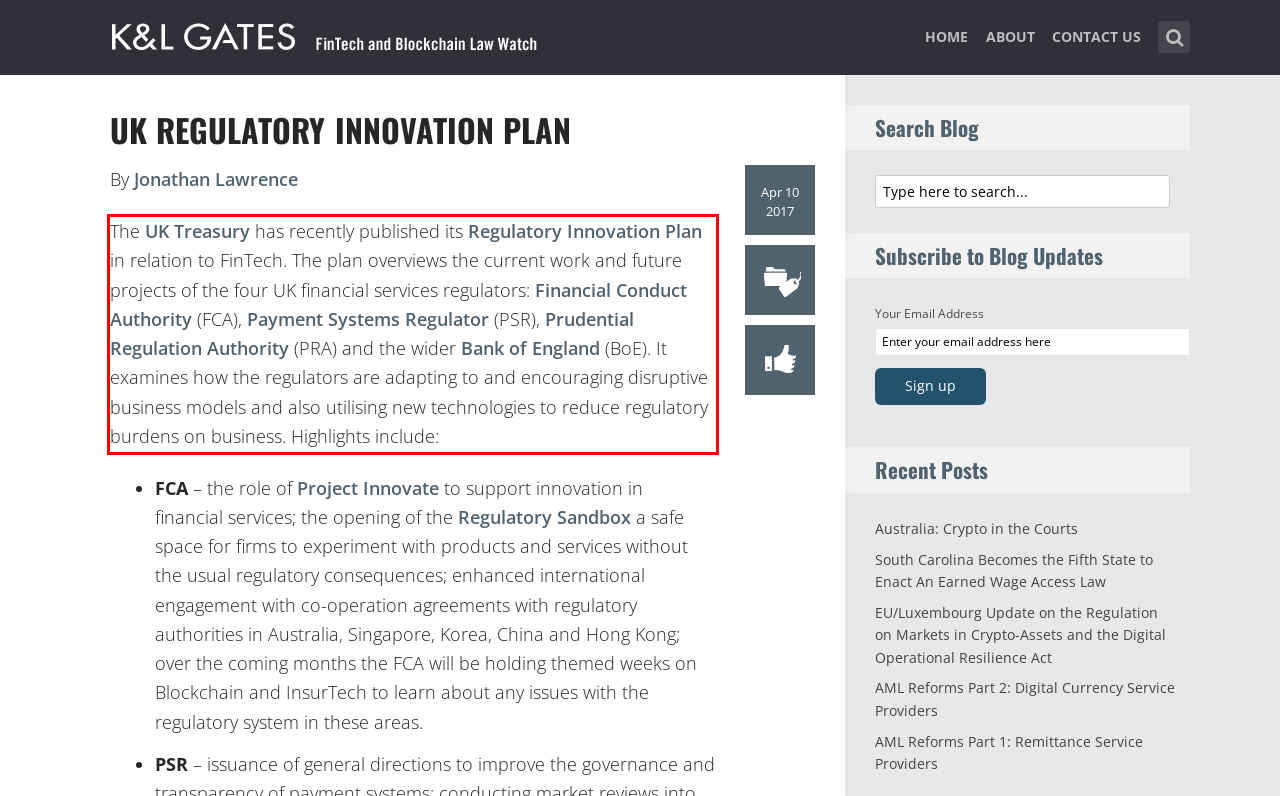Identify and transcribe the text content enclosed by the red bounding box in the given screenshot.

The UK Treasury has recently published its Regulatory Innovation Plan in relation to FinTech. The plan overviews the current work and future projects of the four UK financial services regulators: Financial Conduct Authority (FCA), Payment Systems Regulator (PSR), Prudential Regulation Authority (PRA) and the wider Bank of England (BoE). It examines how the regulators are adapting to and encouraging disruptive business models and also utilising new technologies to reduce regulatory burdens on business. Highlights include: